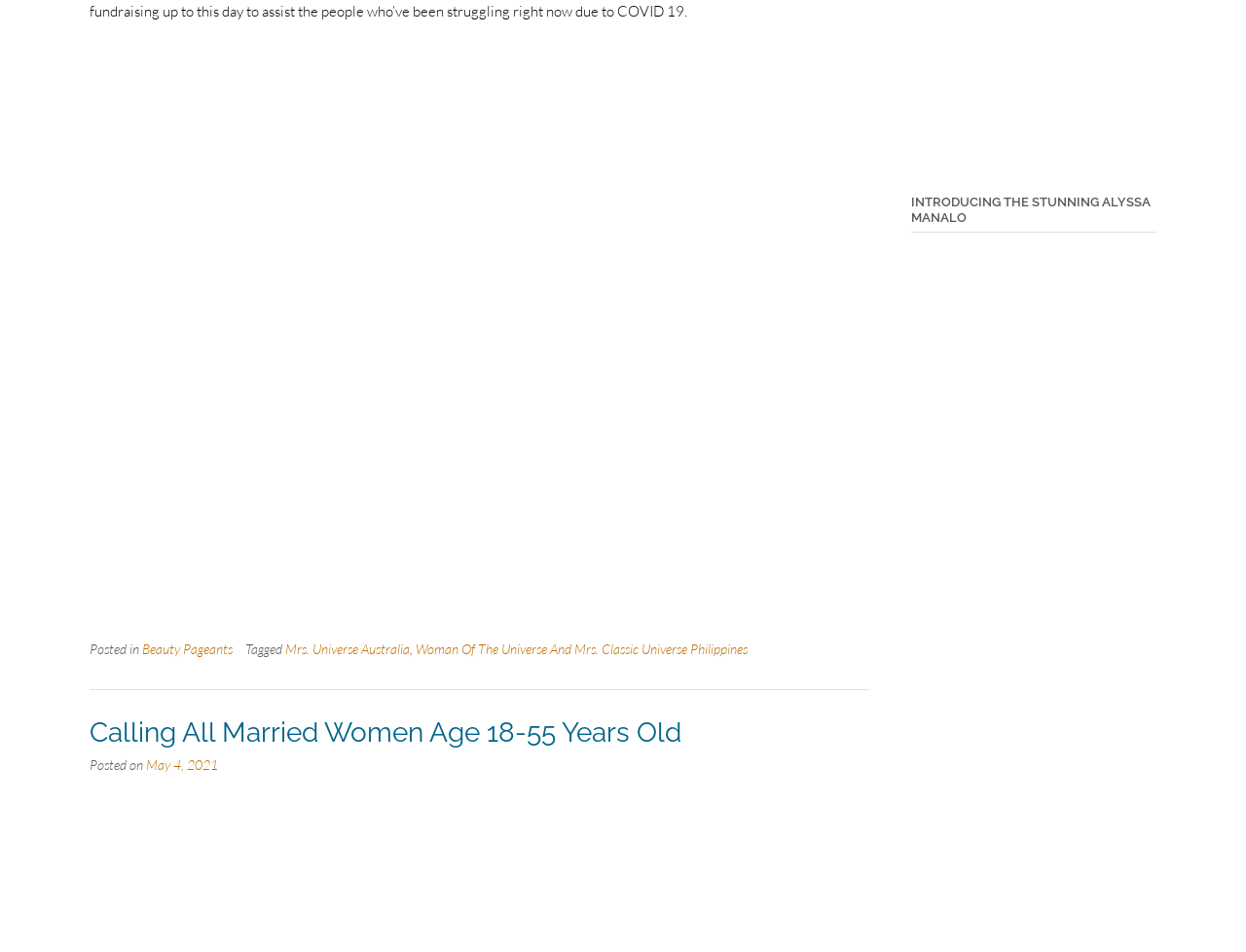Given the element description "May 4, 2021", identify the bounding box of the corresponding UI element.

[0.117, 0.794, 0.175, 0.812]